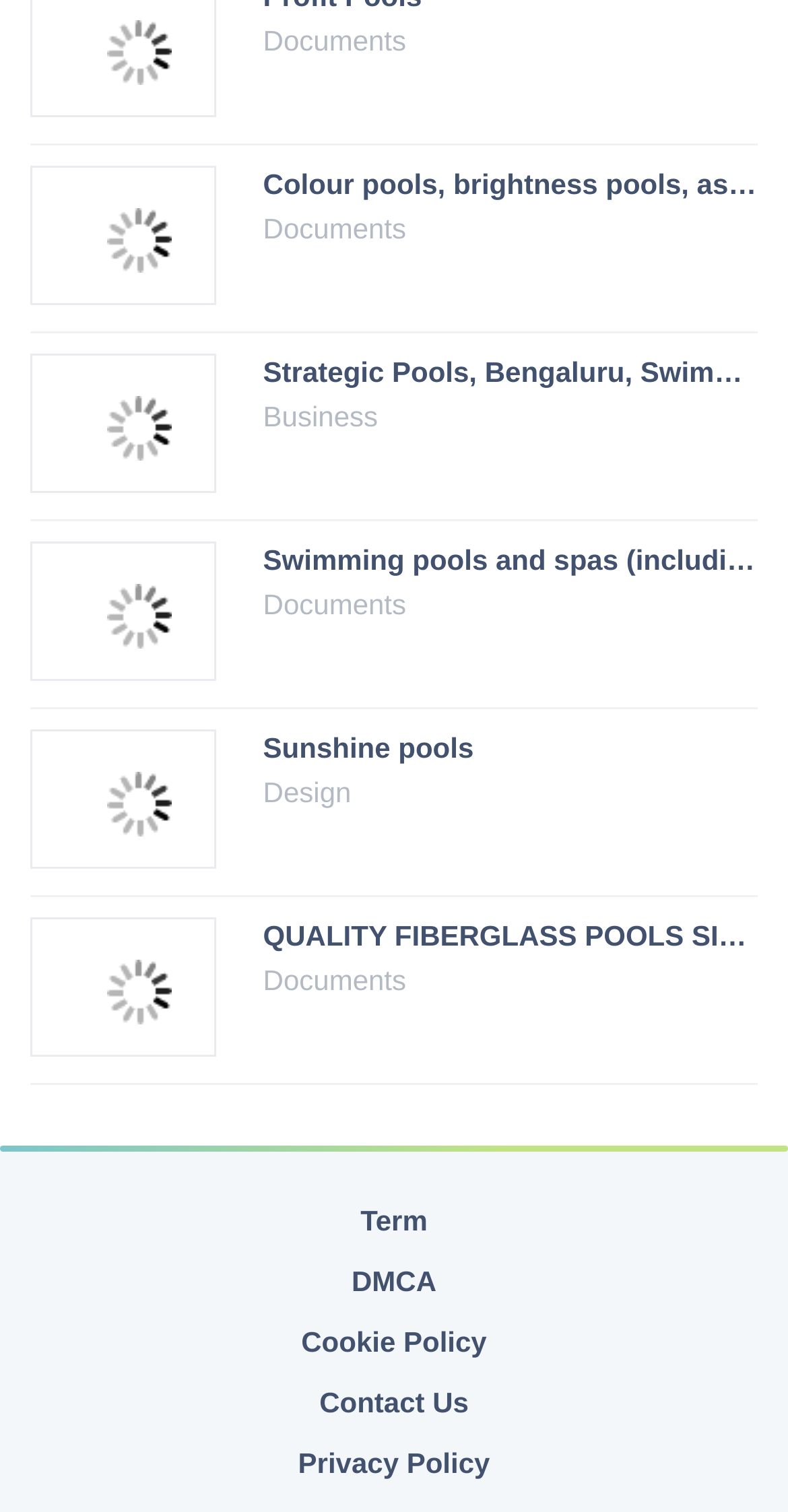What services does Hohne Pools offer?
Using the details shown in the screenshot, provide a comprehensive answer to the question.

Based on the webpage, Hohne Pools offers various services including commercial pool building, municipal pool building, residential pool building, pool service, pool repairs, pool restorations, and pool inspections.